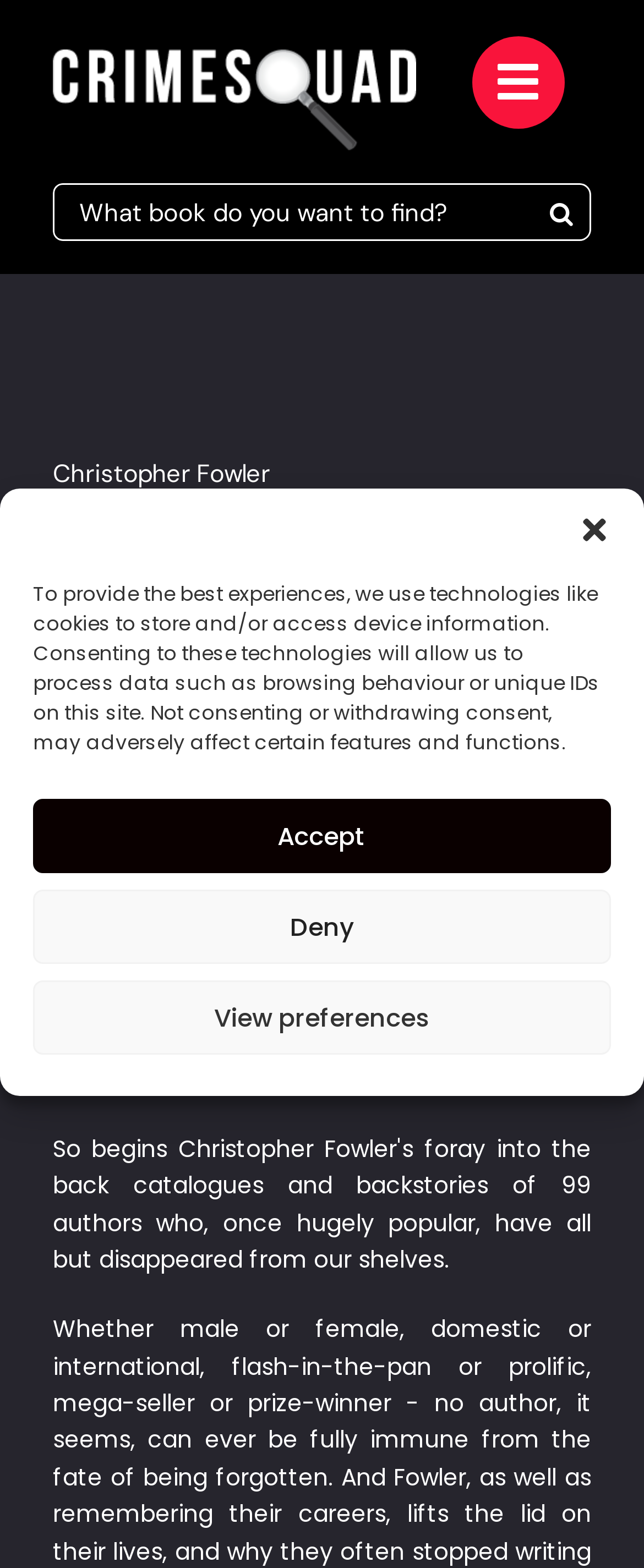Based on what you see in the screenshot, provide a thorough answer to this question: What is the quote about on this page?

I determined the answer by examining the static text element with the quote. The quote mentions Fowler taking the reader on a wonderful trip and introducing them to great writers who fell out of fashion. This suggests that the quote is about Fowler's writing style, specifically his ability to introduce readers to forgotten authors.